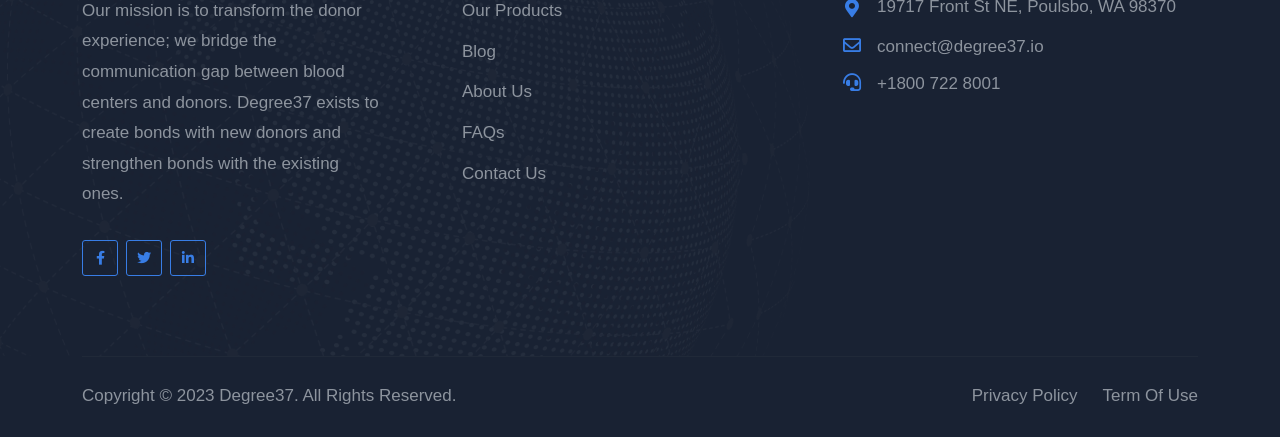Find the bounding box coordinates for the UI element that matches this description: "Privacy Policy".

[0.759, 0.883, 0.842, 0.927]